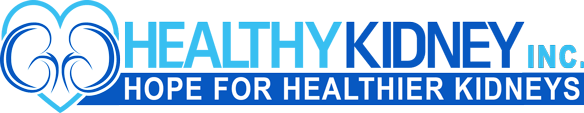Explain the details of the image you are viewing.

The image displays the logo of Healthy Kidney Inc., which emphasizes a commitment to kidney health with the tagline "Hope for Healthier Kidneys." The logo features a stylized heart shape formed by two kidneys, highlighting the organization’s focus on kidney wellness and providing support for individuals dealing with kidney-related issues. The color scheme incorporates shades of blue, symbolizing trust and care, and the overall design conveys a message of hope and proactive health management for kidney health.